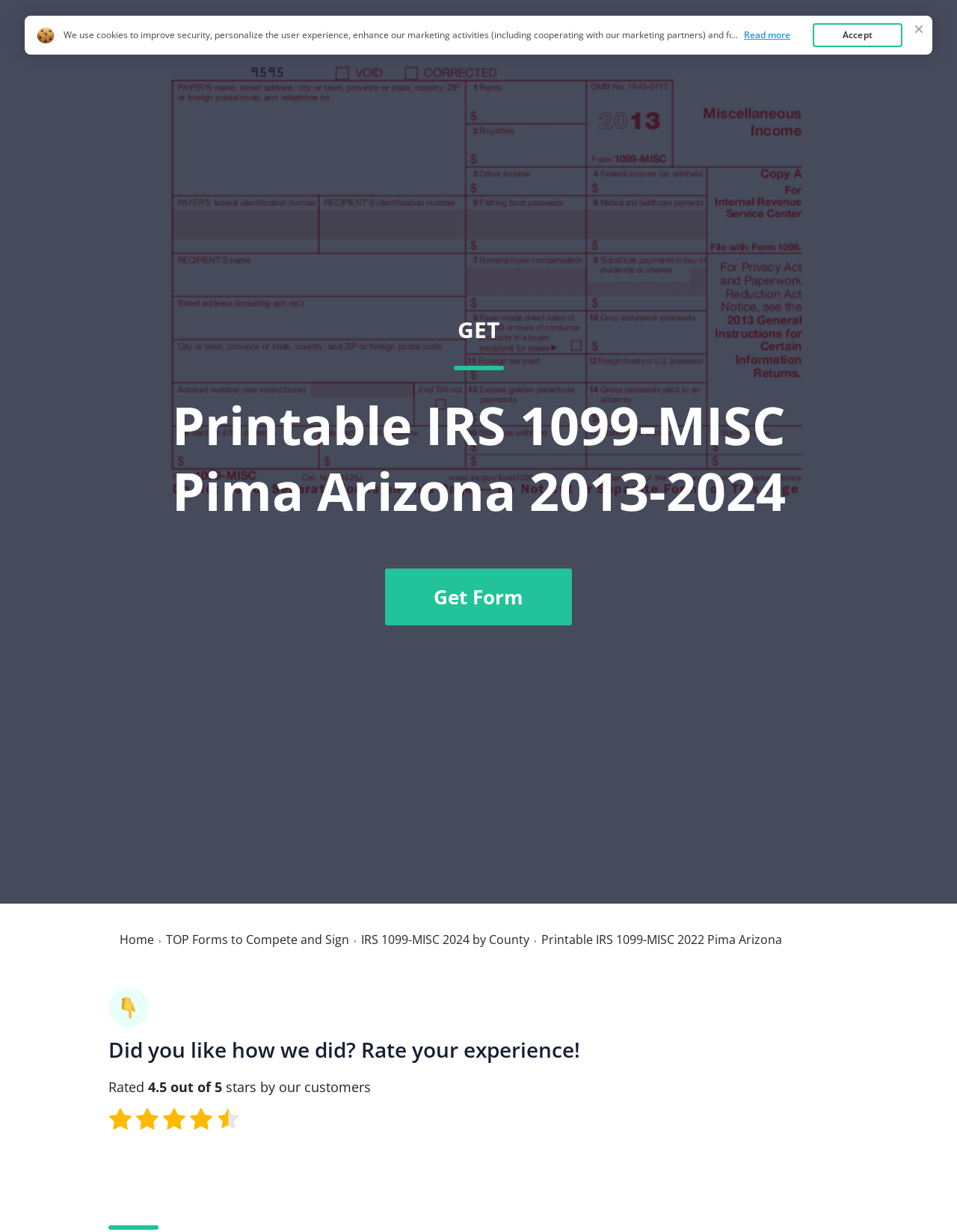Please answer the following question using a single word or phrase: 
What is the rating of this website by its customers?

4.5 out of 5 stars